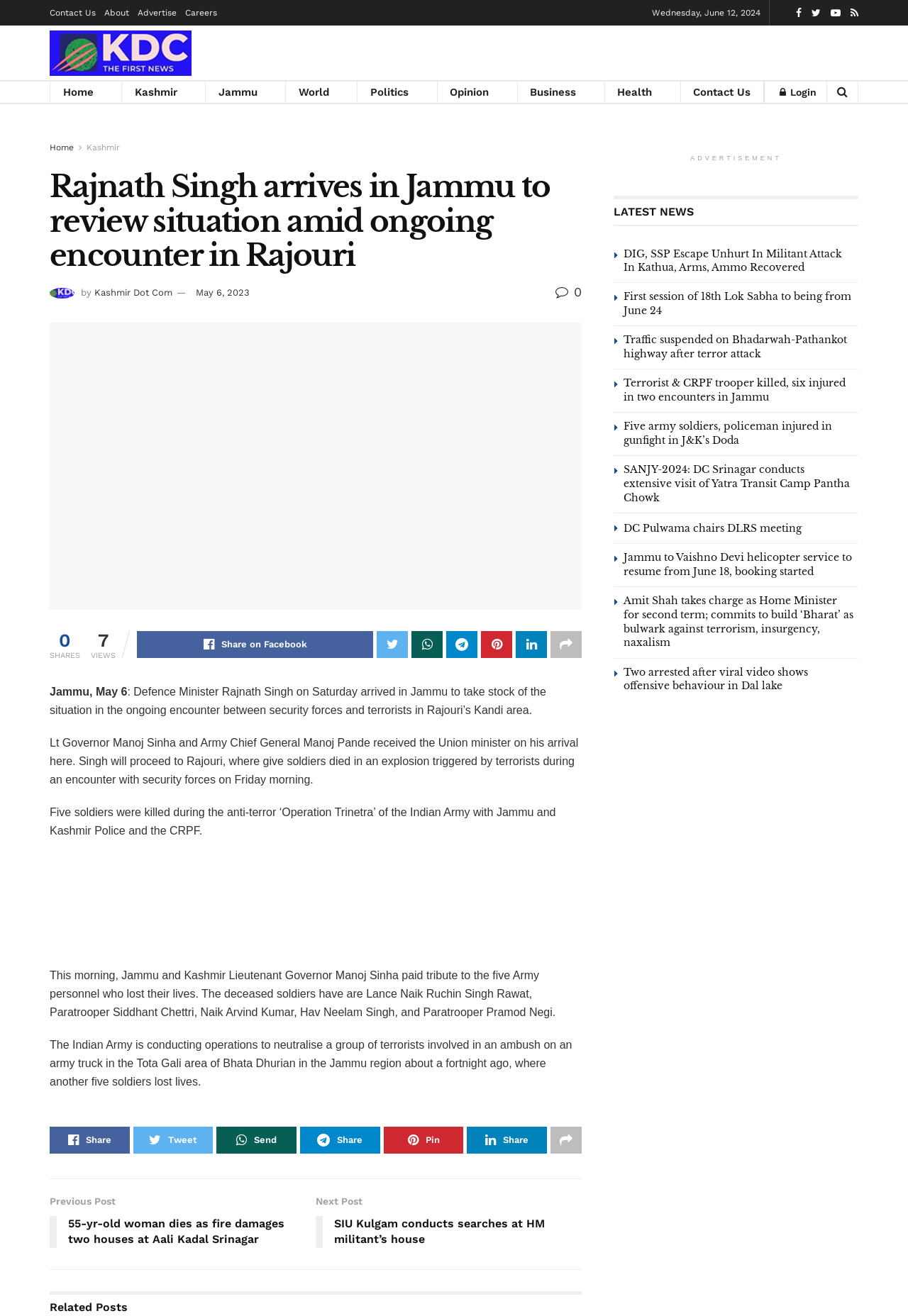What is the name of the police station where searches were conducted?
Answer the question in as much detail as possible.

Based on the webpage content, specifically the link 'SIU Kulgam conducts searches at HM militant’s house', it is clear that the name of the police station where searches were conducted is SIU Kulgam.